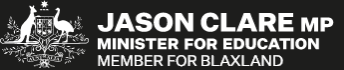Offer a detailed explanation of the image.

The image features the official logo of Jason Clare, who serves as the Minister for Education and is the Member for Blaxland. The logo is designed in a sleek, modern style, prominently displaying Clare's name alongside his title, which emphasizes his role in education. The design likely includes imagery related to his position, contributing to a professional and authoritative visual identity. This logo is often used in official communications to represent his initiatives and responsibilities in the educational sector.